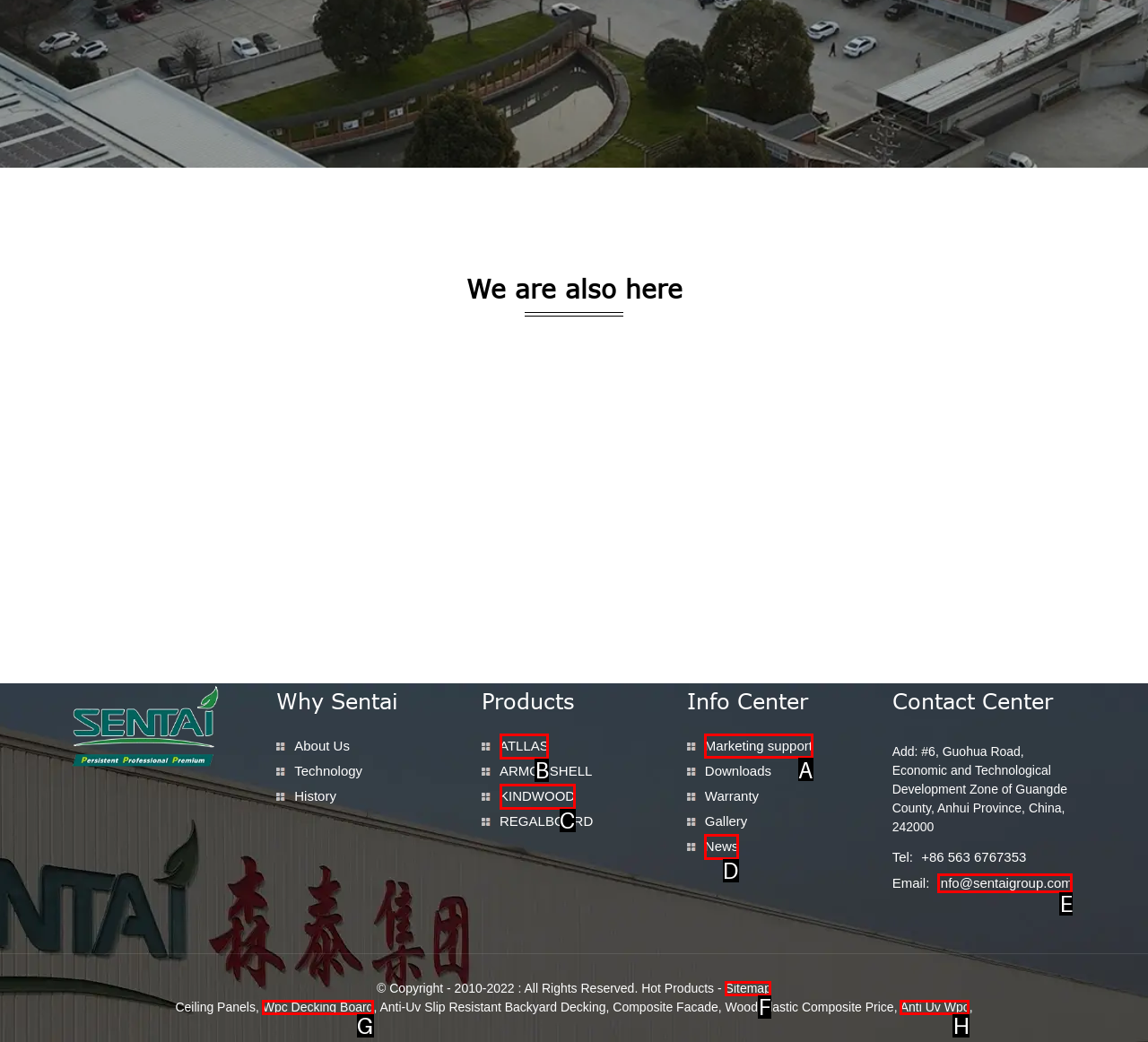Select the appropriate HTML element that needs to be clicked to finish the task: Get marketing support
Reply with the letter of the chosen option.

A